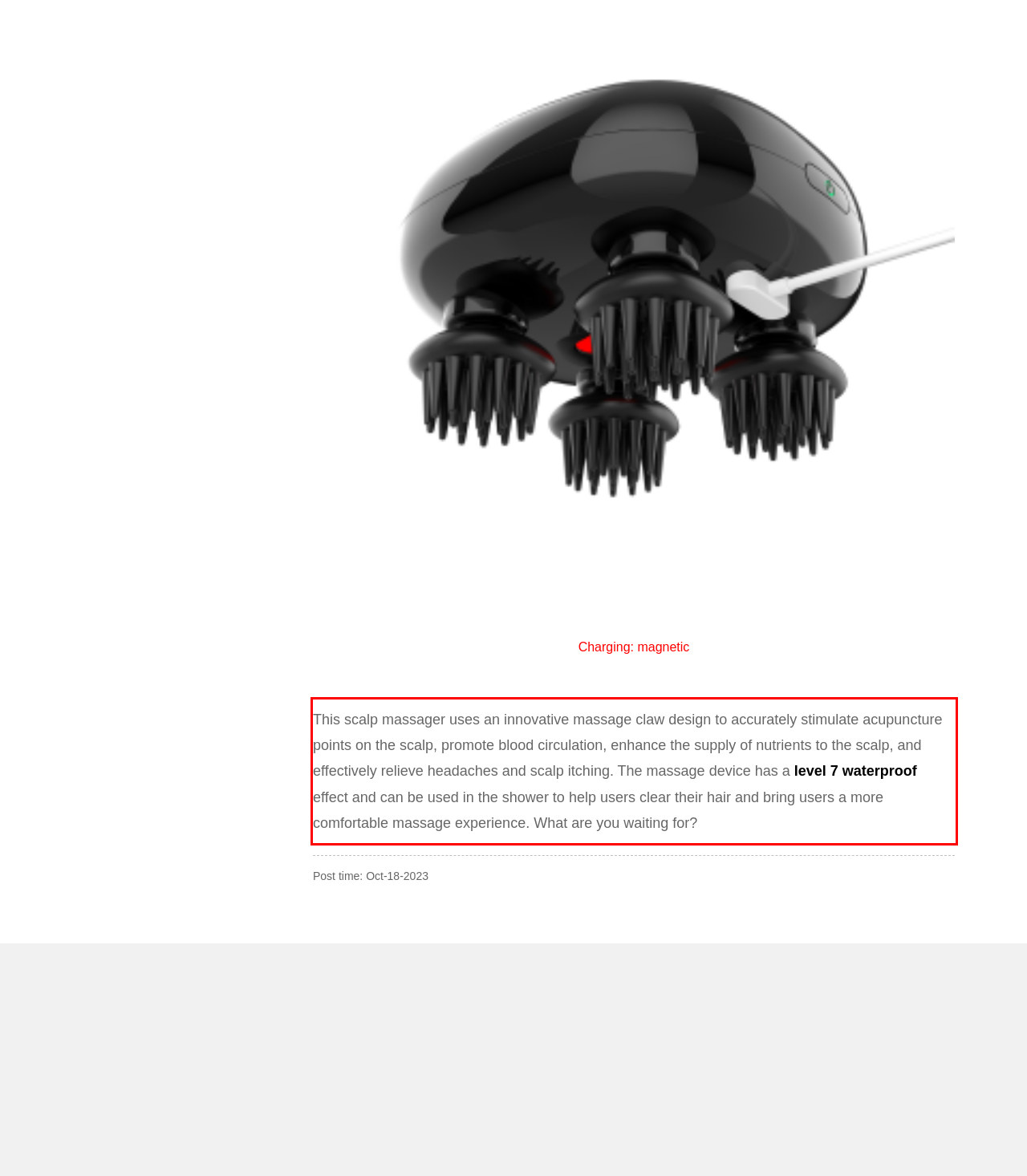You are looking at a screenshot of a webpage with a red rectangle bounding box. Use OCR to identify and extract the text content found inside this red bounding box.

This scalp massager uses an innovative massage claw design to accurately stimulate acupuncture points on the scalp, promote blood circulation, enhance the supply of nutrients to the scalp, and effectively relieve headaches and scalp itching. The massage device has a level 7 waterproof effect and can be used in the shower to help users clear their hair and bring users a more comfortable massage experience. What are you waiting for?